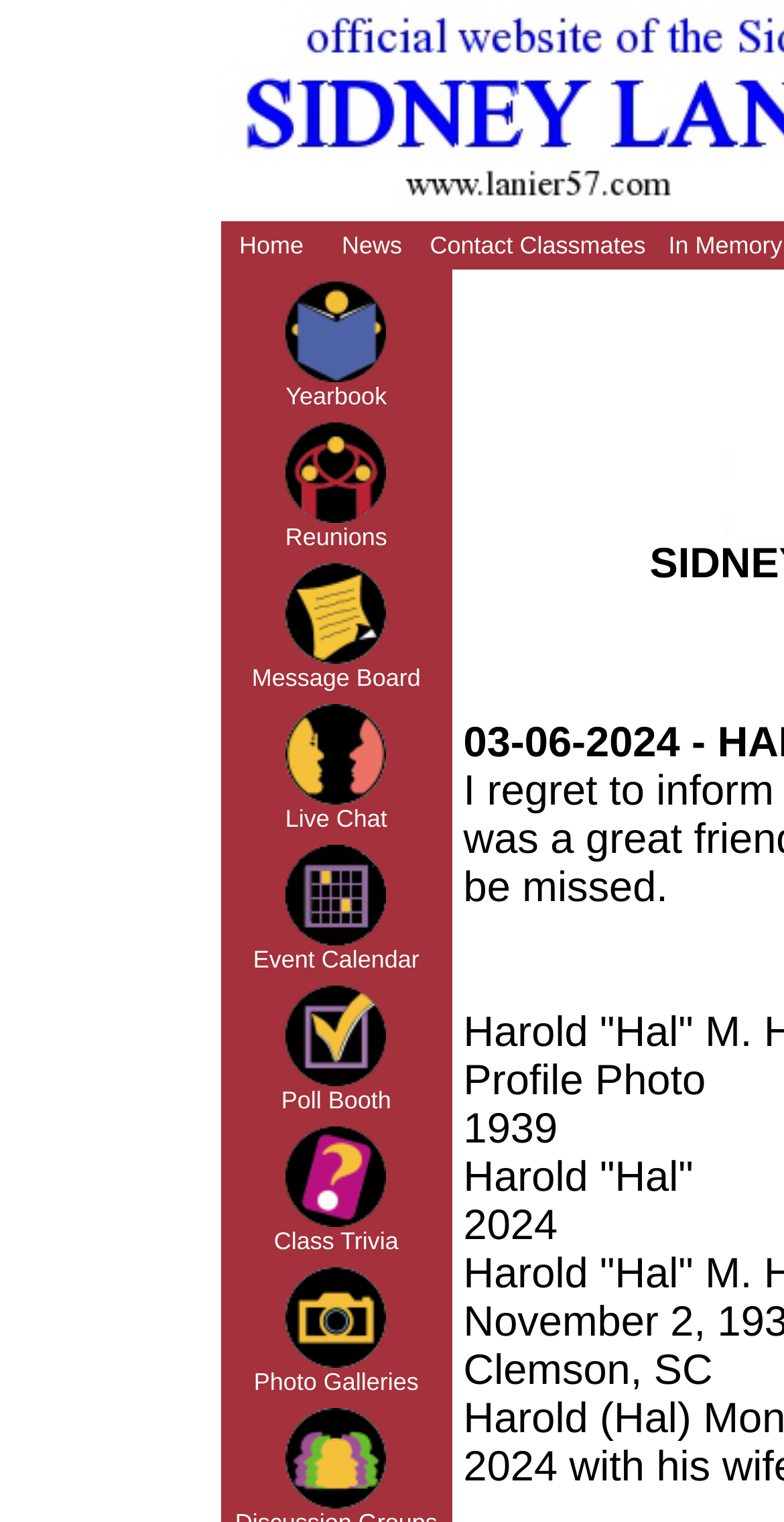Identify the bounding box coordinates for the UI element described as: "News".

[0.436, 0.152, 0.513, 0.17]